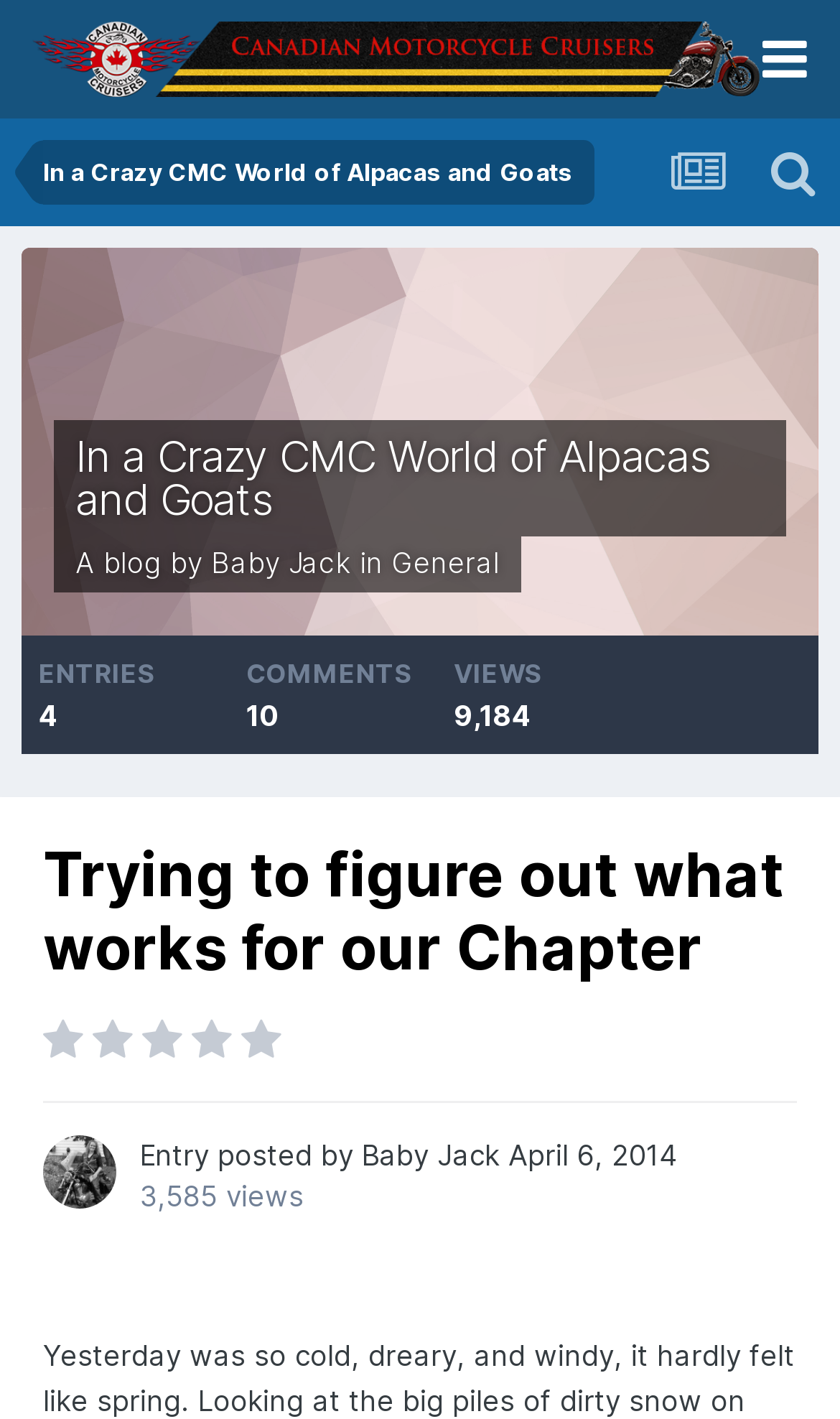What is the number of comments on the current entry?
Based on the image, give a concise answer in the form of a single word or short phrase.

10